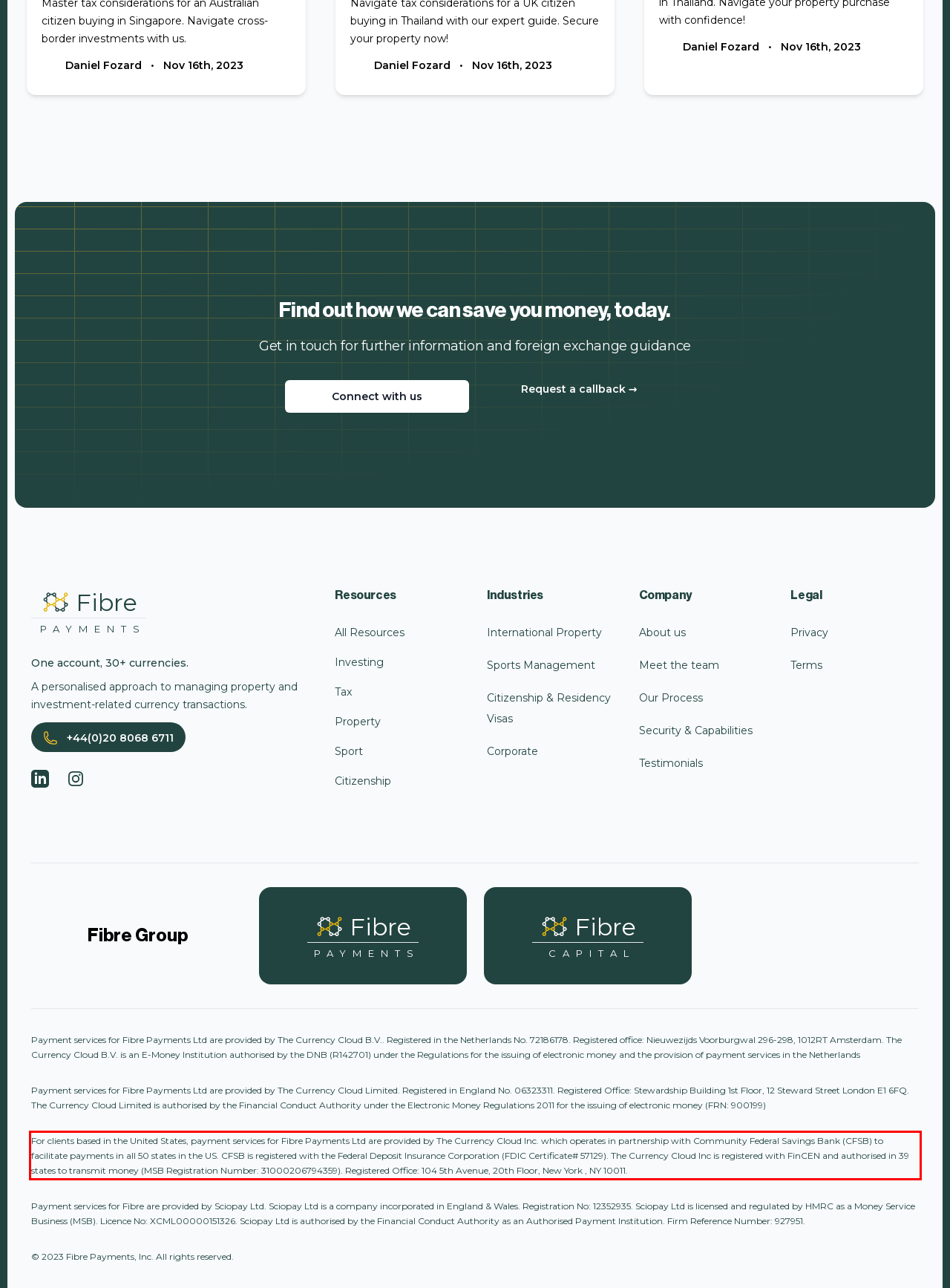You are provided with a screenshot of a webpage that includes a UI element enclosed in a red rectangle. Extract the text content inside this red rectangle.

For clients based in the United States, payment services for Fibre Payments Ltd are provided by The Currency Cloud Inc. which operates in partnership with Community Federal Savings Bank (CFSB) to facilitate payments in all 50 states in the US. CFSB is registered with the Federal Deposit Insurance Corporation (FDIC Certificate# 57129). The Currency Cloud Inc is registered with FinCEN and authorised in 39 states to transmit money (MSB Registration Number: 31000206794359). Registered Office: 104 5th Avenue, 20th Floor, New York , NY 10011.